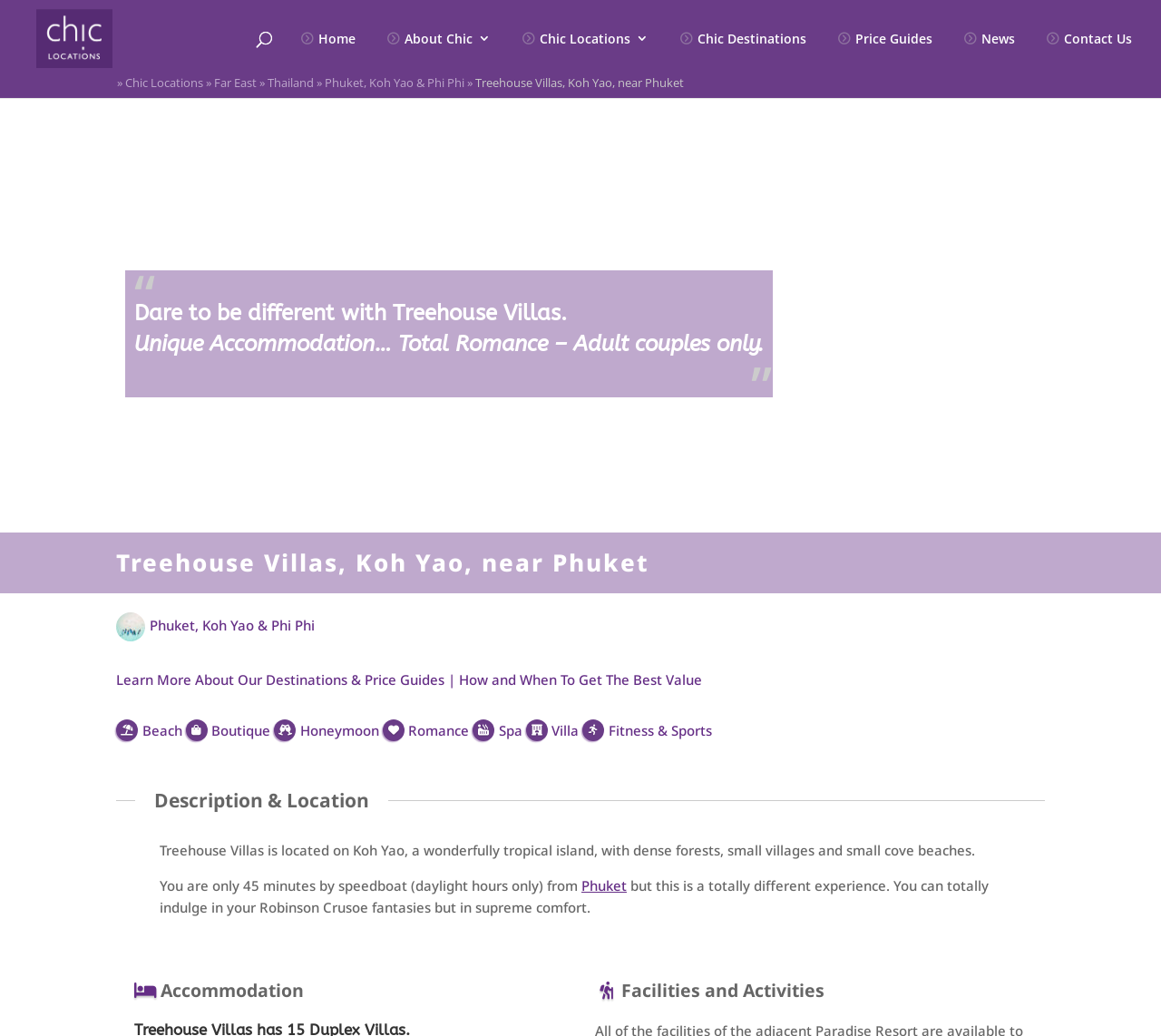Highlight the bounding box of the UI element that corresponds to this description: "Fitness & Sports".

[0.502, 0.695, 0.613, 0.712]